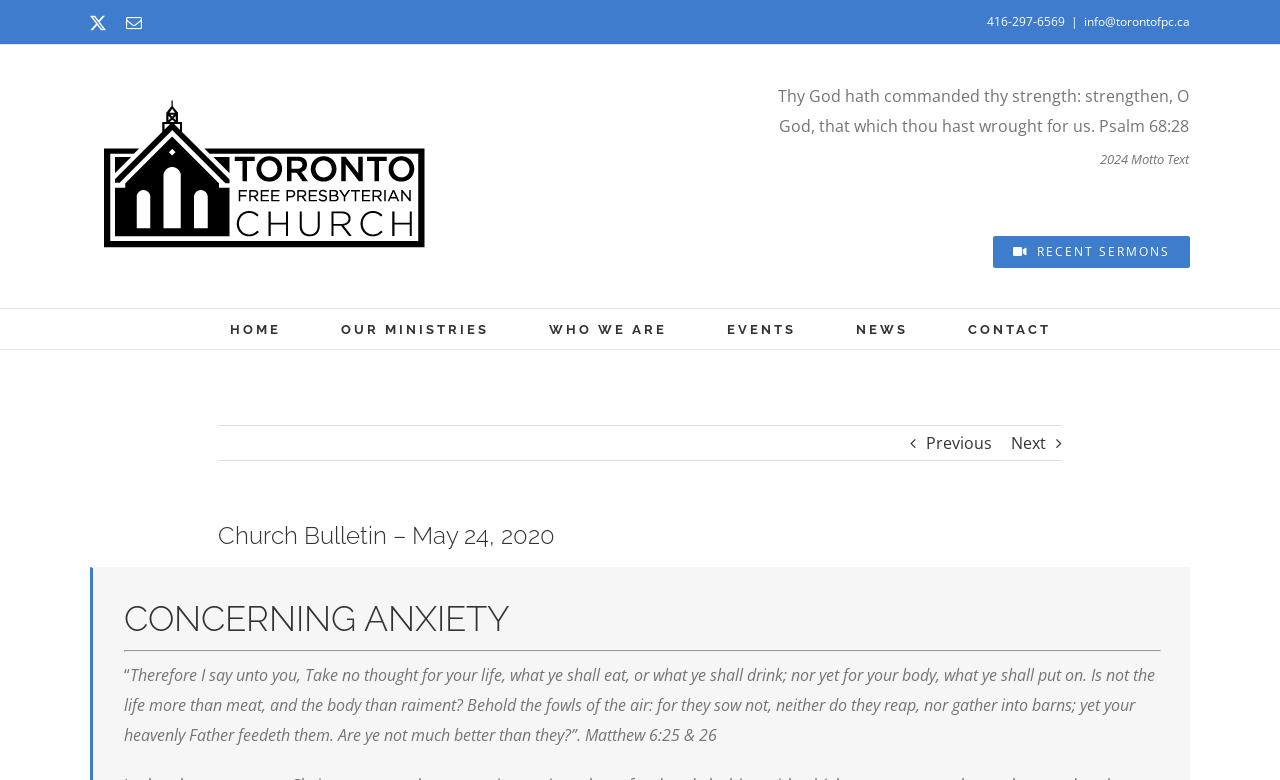Bounding box coordinates are specified in the format (top-left x, top-left y, bottom-right x, bottom-right y). All values are floating point numbers bounded between 0 and 1. Please provide the bounding box coordinate of the region this sentence describes: RECENT SERMONS

[0.775, 0.303, 0.93, 0.344]